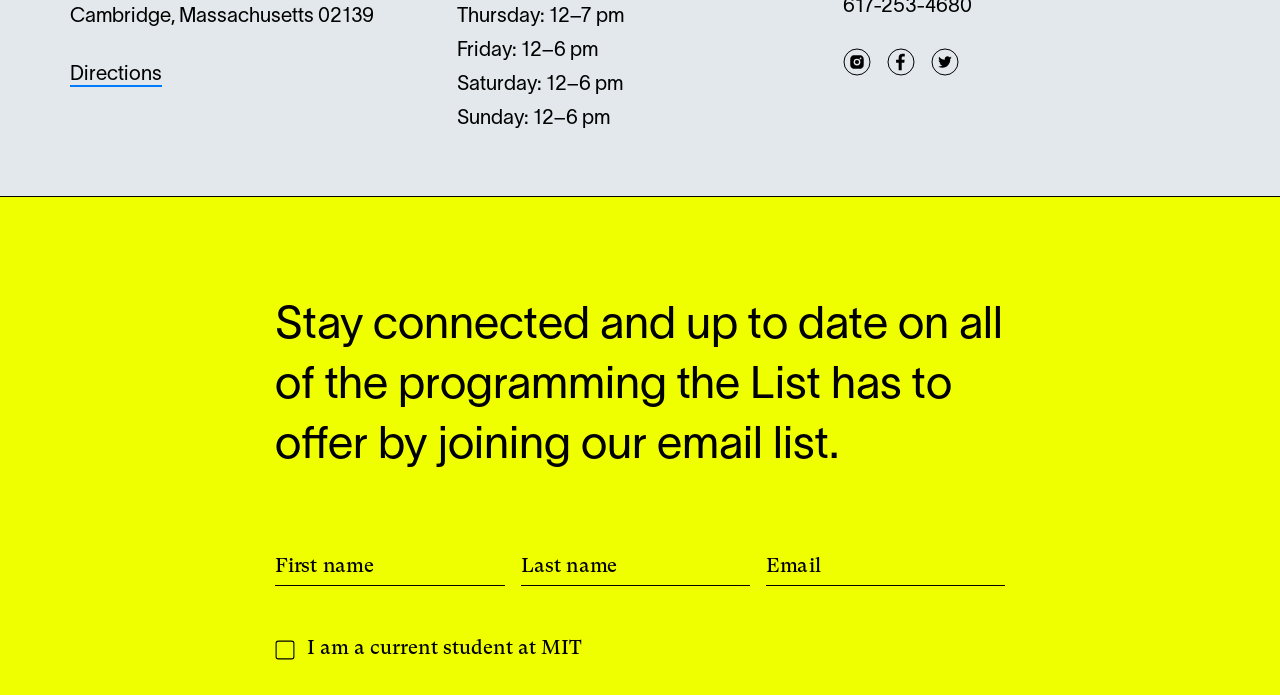Give a concise answer using only one word or phrase for this question:
What information is required to join the email list?

First name, Last name, Email